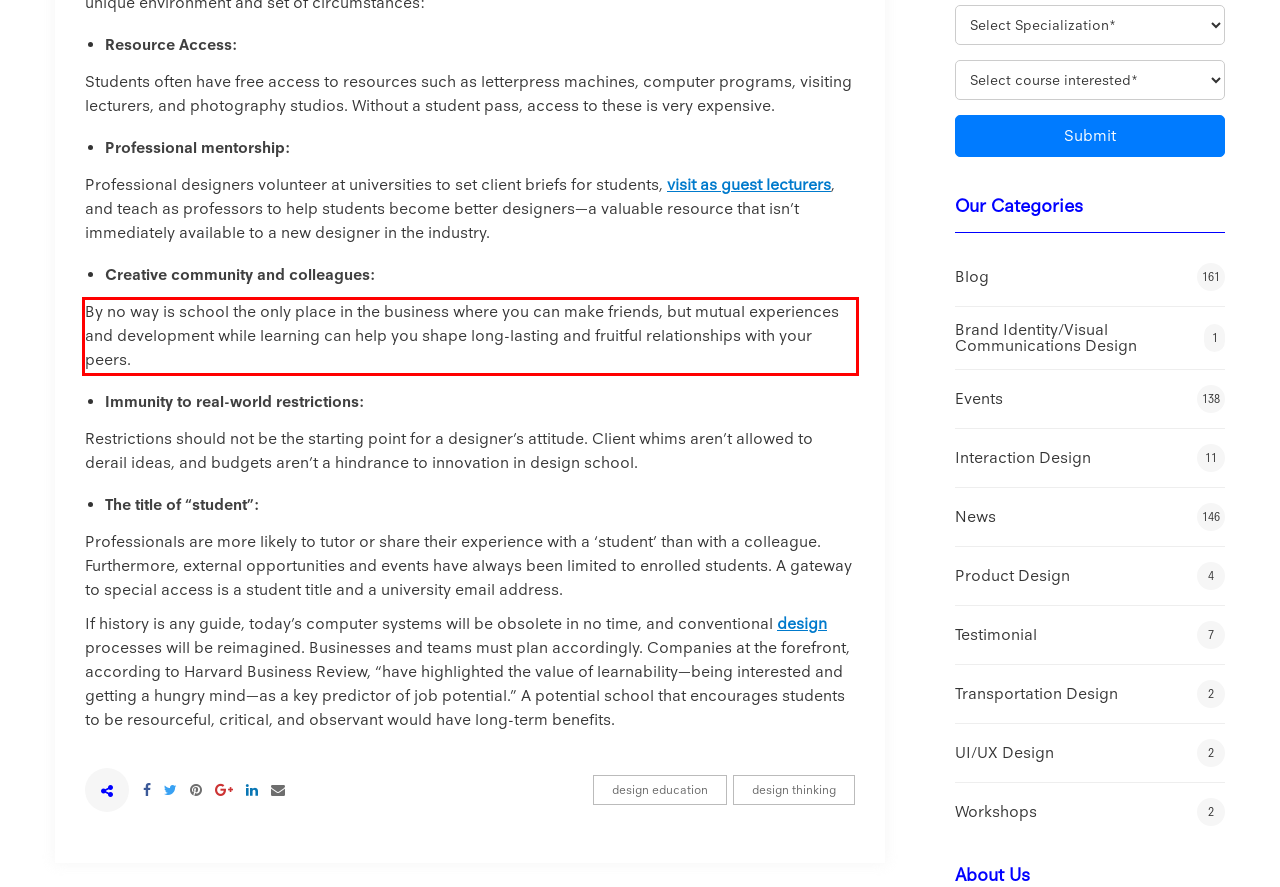Given a screenshot of a webpage with a red bounding box, extract the text content from the UI element inside the red bounding box.

By no way is school the only place in the business where you can make friends, but mutual experiences and development while learning can help you shape long-lasting and fruitful relationships with your peers.